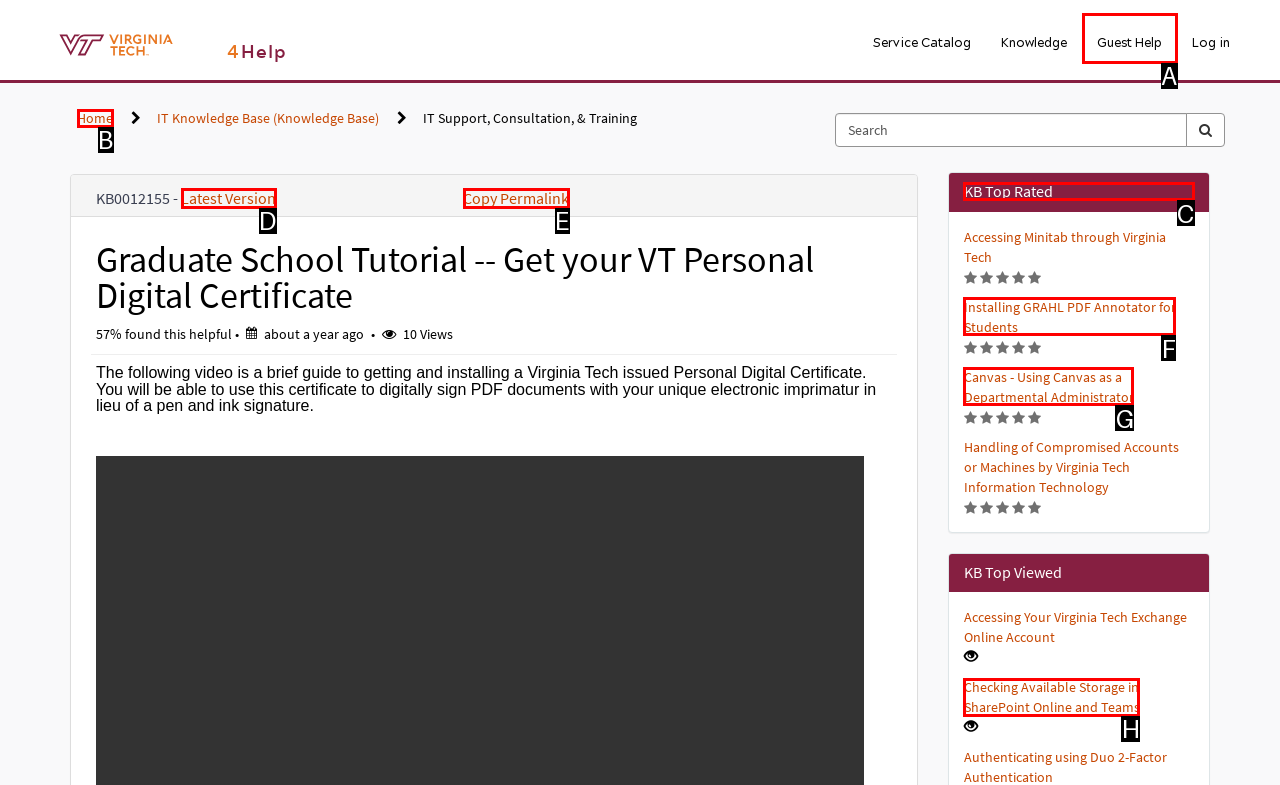Choose the letter of the option that needs to be clicked to perform the task: Check 'KB Top Rated' articles. Answer with the letter.

C